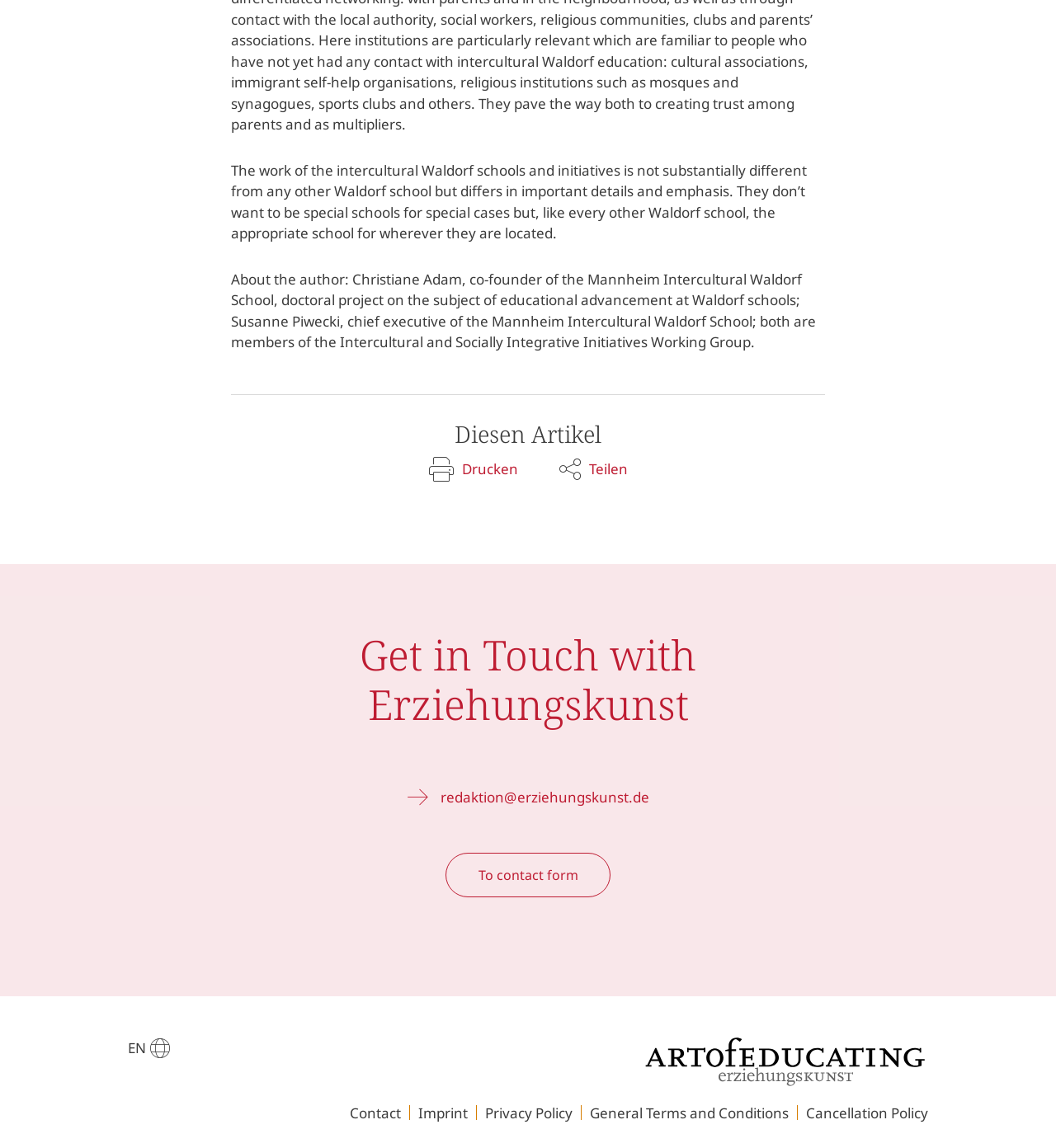What is the topic of the article?
Please ensure your answer to the question is detailed and covers all necessary aspects.

The topic of the article can be determined by reading the first paragraph of the text, which mentions 'the work of the intercultural Waldorf schools and initiatives'.